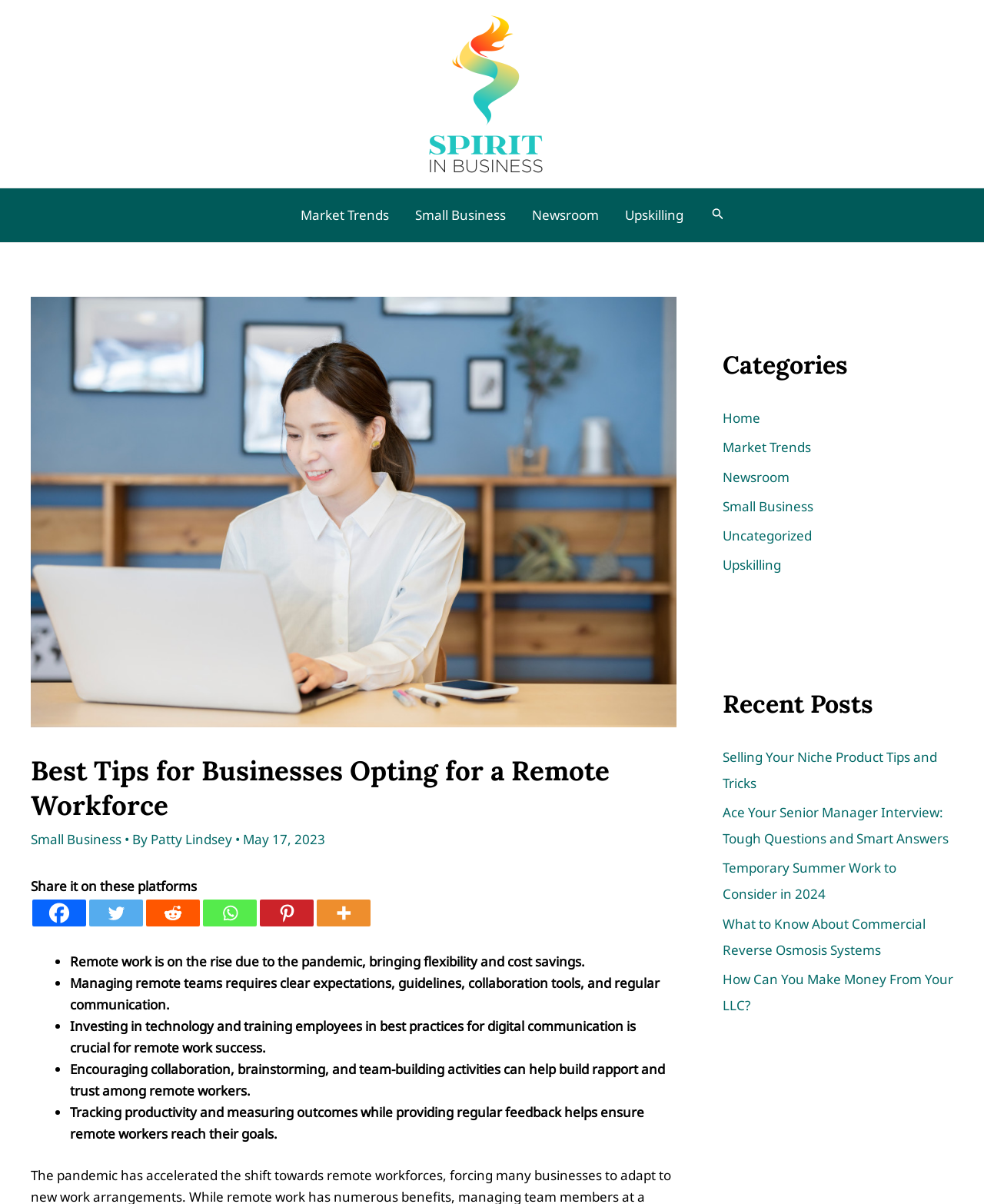Can you determine the bounding box coordinates of the area that needs to be clicked to fulfill the following instruction: "Share on Facebook"?

[0.033, 0.747, 0.088, 0.769]